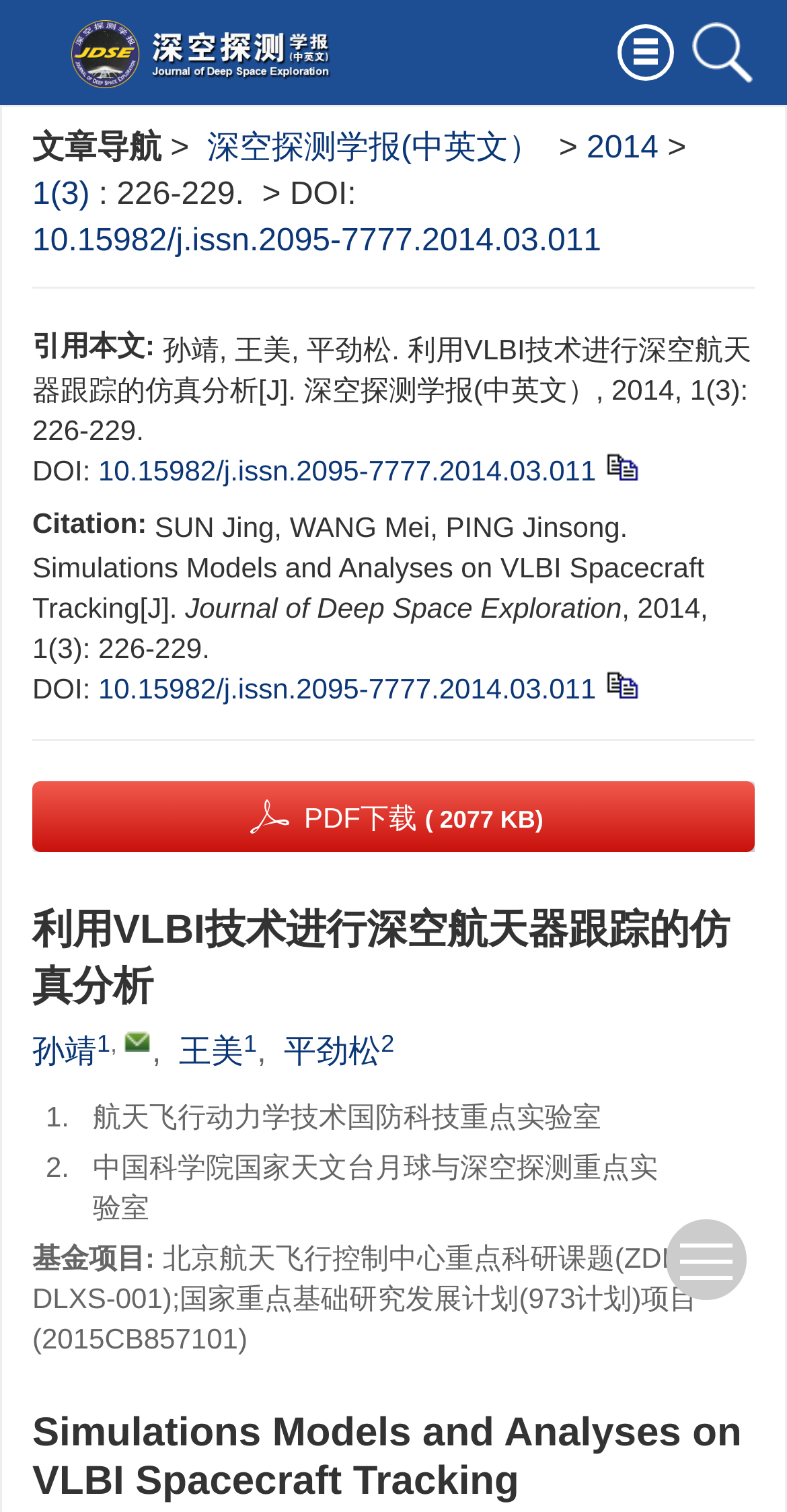Please specify the bounding box coordinates for the clickable region that will help you carry out the instruction: "Copy the DOI to clipboard".

[0.758, 0.297, 0.822, 0.318]